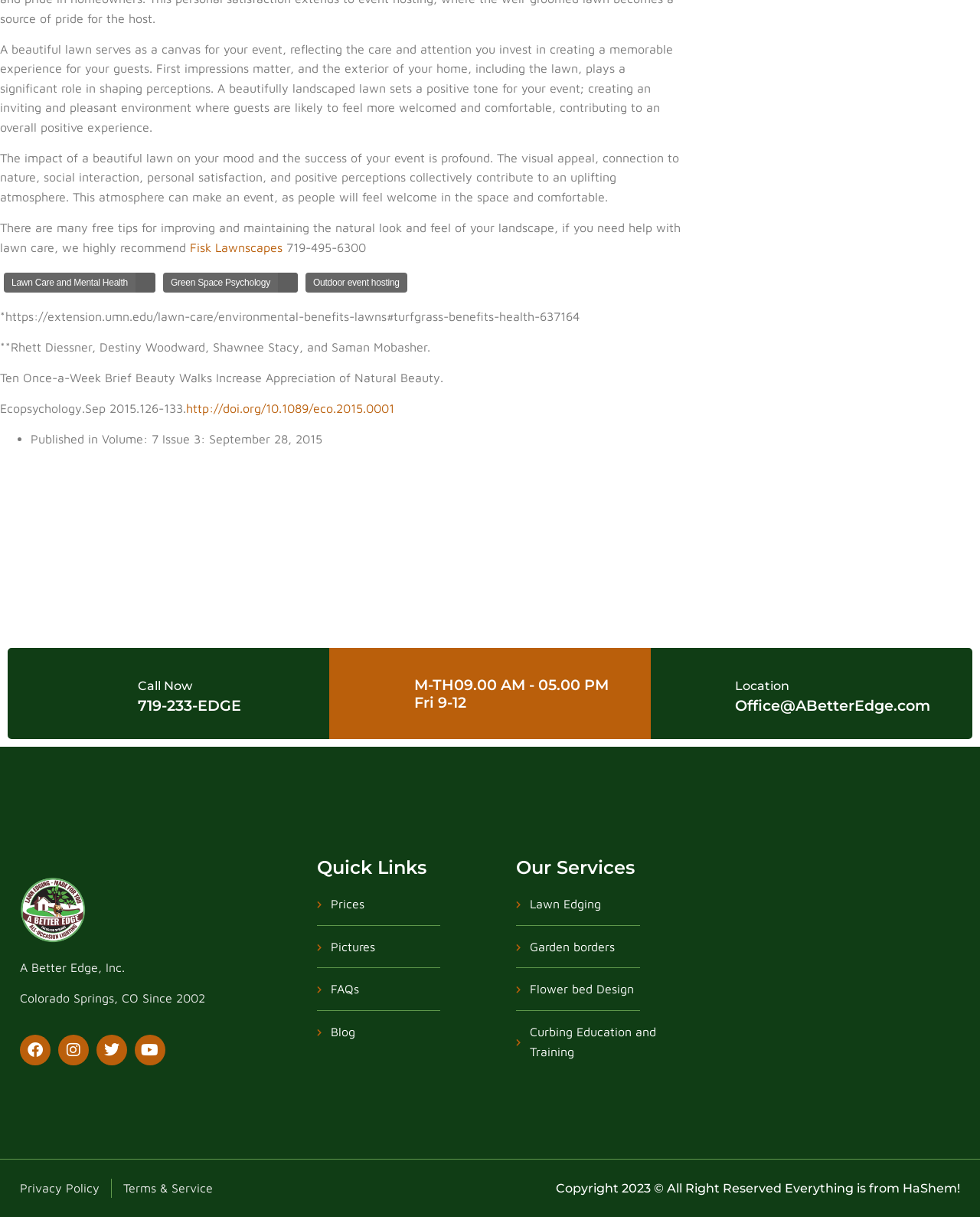Identify the bounding box coordinates of the section to be clicked to complete the task described by the following instruction: "Read the 'Blog' page". The coordinates should be four float numbers between 0 and 1, formatted as [left, top, right, bottom].

[0.323, 0.84, 0.503, 0.856]